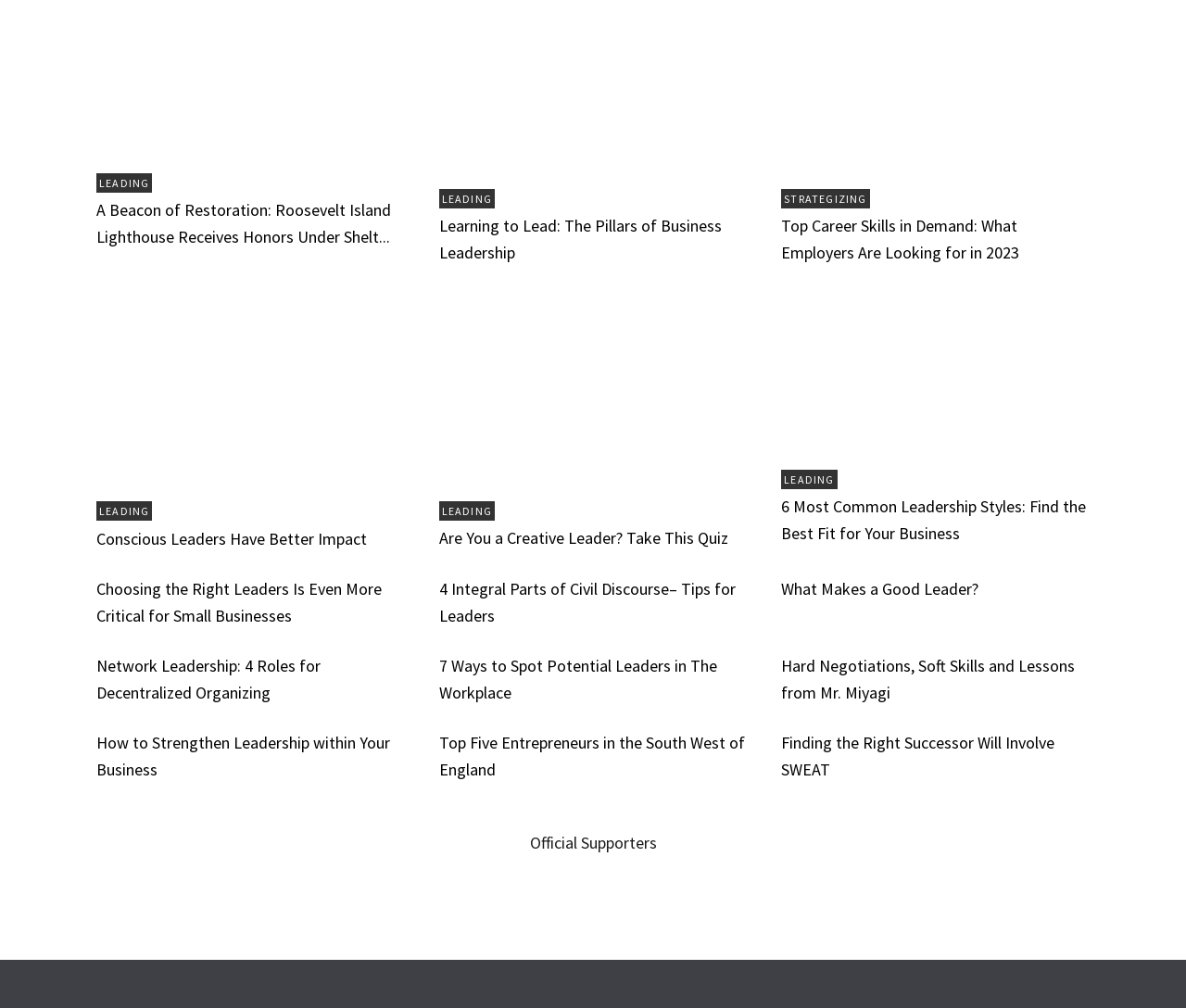What is the title of the first article?
Give a single word or phrase as your answer by examining the image.

A Beacon of Restoration